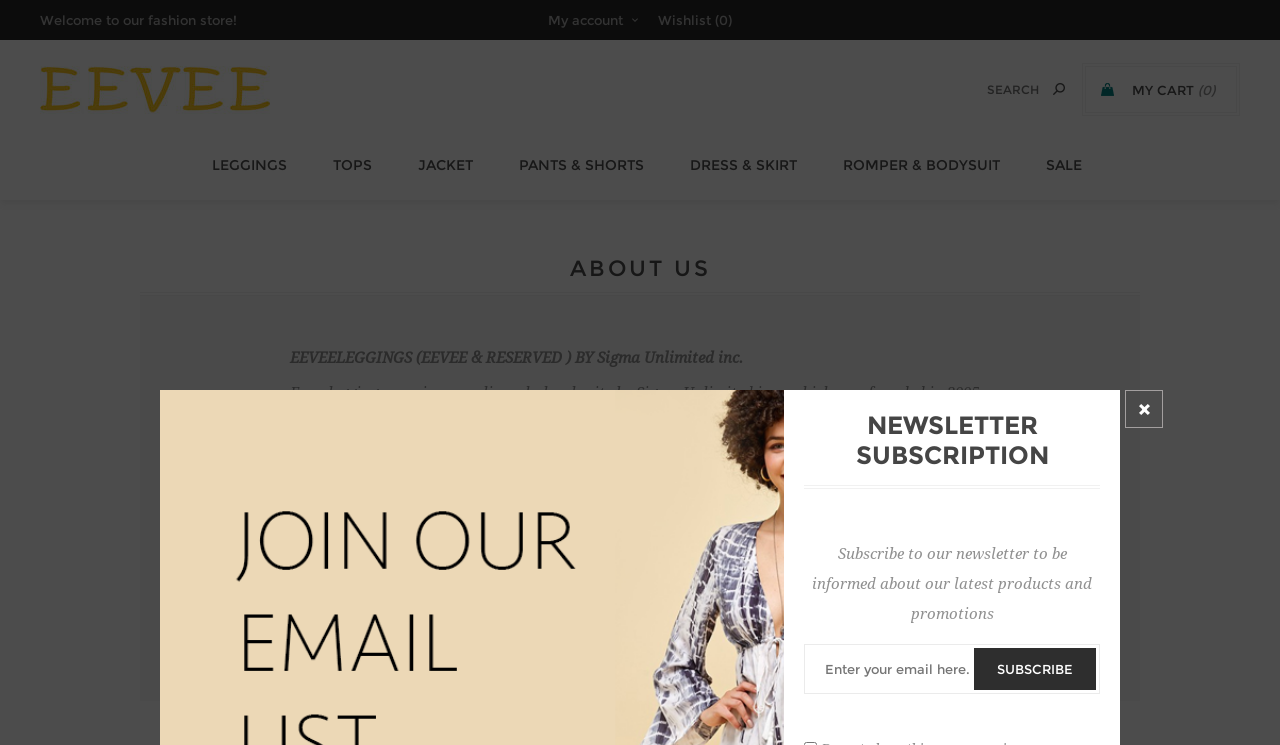Indicate the bounding box coordinates of the element that must be clicked to execute the instruction: "Browse leggings". The coordinates should be given as four float numbers between 0 and 1, i.e., [left, top, right, bottom].

[0.159, 0.188, 0.248, 0.239]